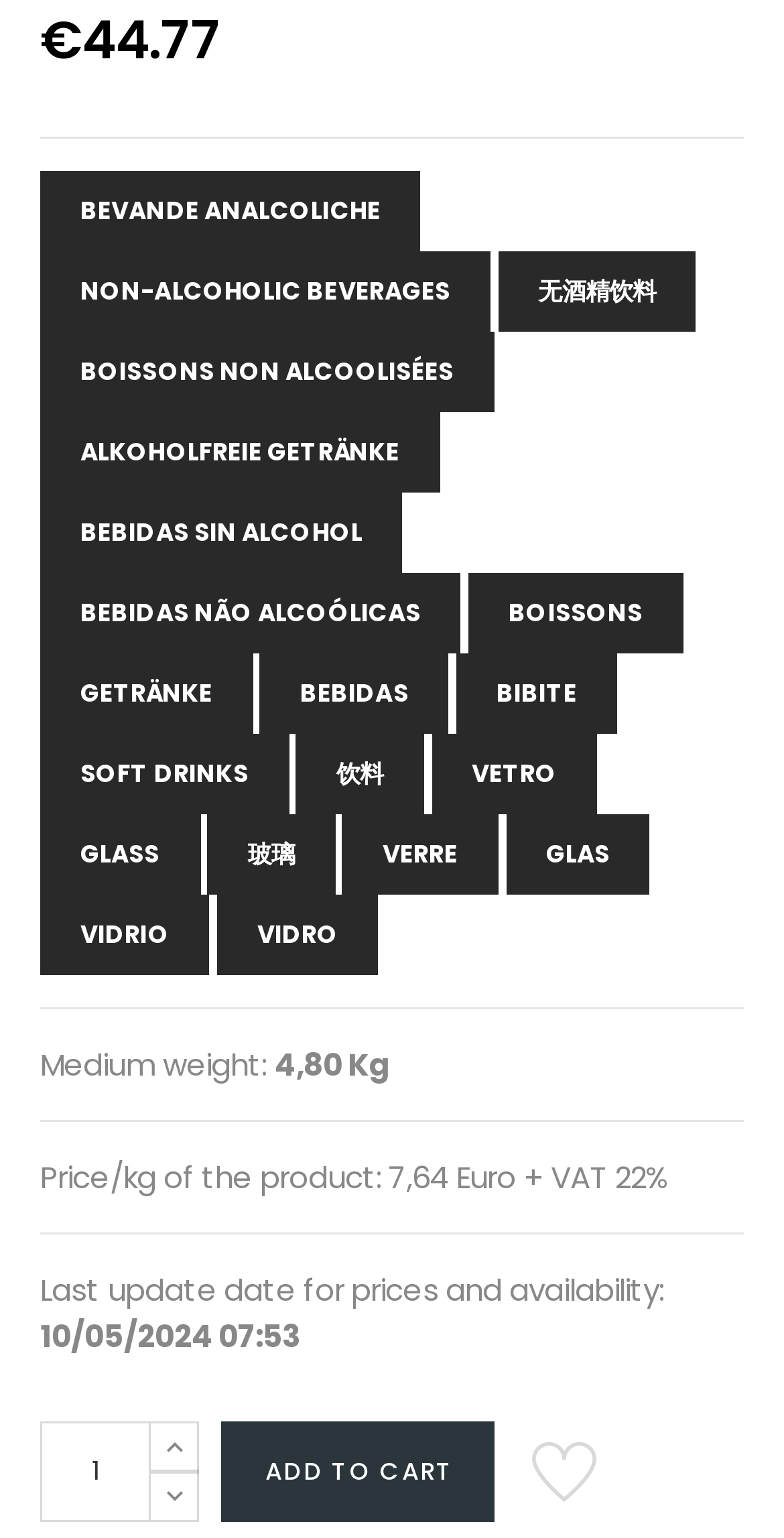Select the bounding box coordinates of the element I need to click to carry out the following instruction: "Increase quantity".

[0.19, 0.924, 0.254, 0.958]